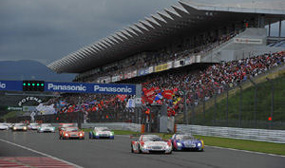What is above the cars in the image?
Could you give a comprehensive explanation in response to this question?

The caption specifically mentions that above the cars, the iconic Panasonic branding is visible, indicating that the racing event is taking place at a well-known racing venue.